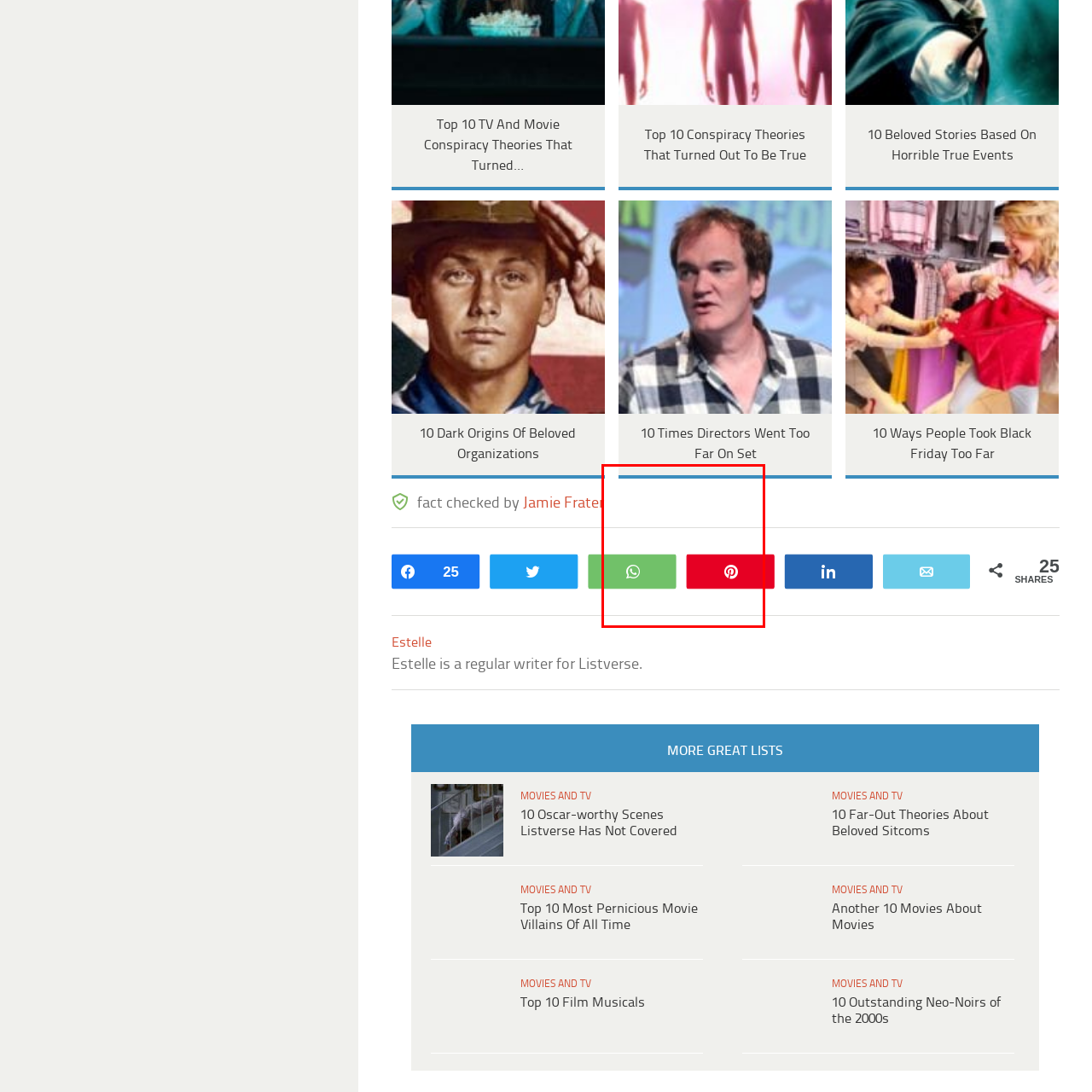Study the part of the image enclosed in the turquoise frame and answer the following question with detailed information derived from the image: 
What is the purpose of the social media sharing icons?

The social media sharing icons, including the green and red icons, serve as a functional element encouraging audience engagement by providing easy access to share interesting content with friends and followers on these platforms, as stated in the caption.